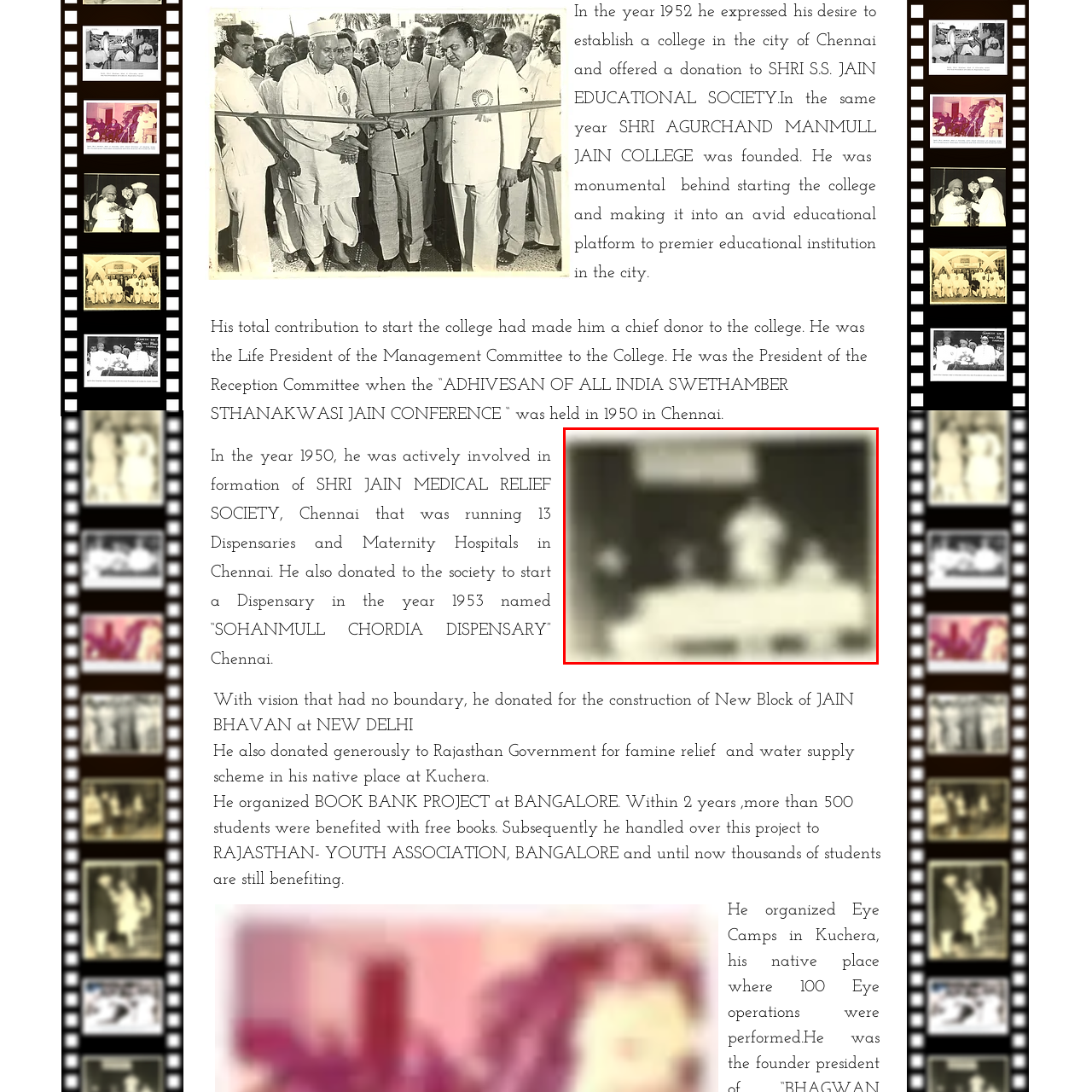Analyze the image encased in the red boundary, What is the name of the medical relief society formed?
 Respond using a single word or phrase.

SHRI JAIN MEDICAL RELIEF SOCIETY